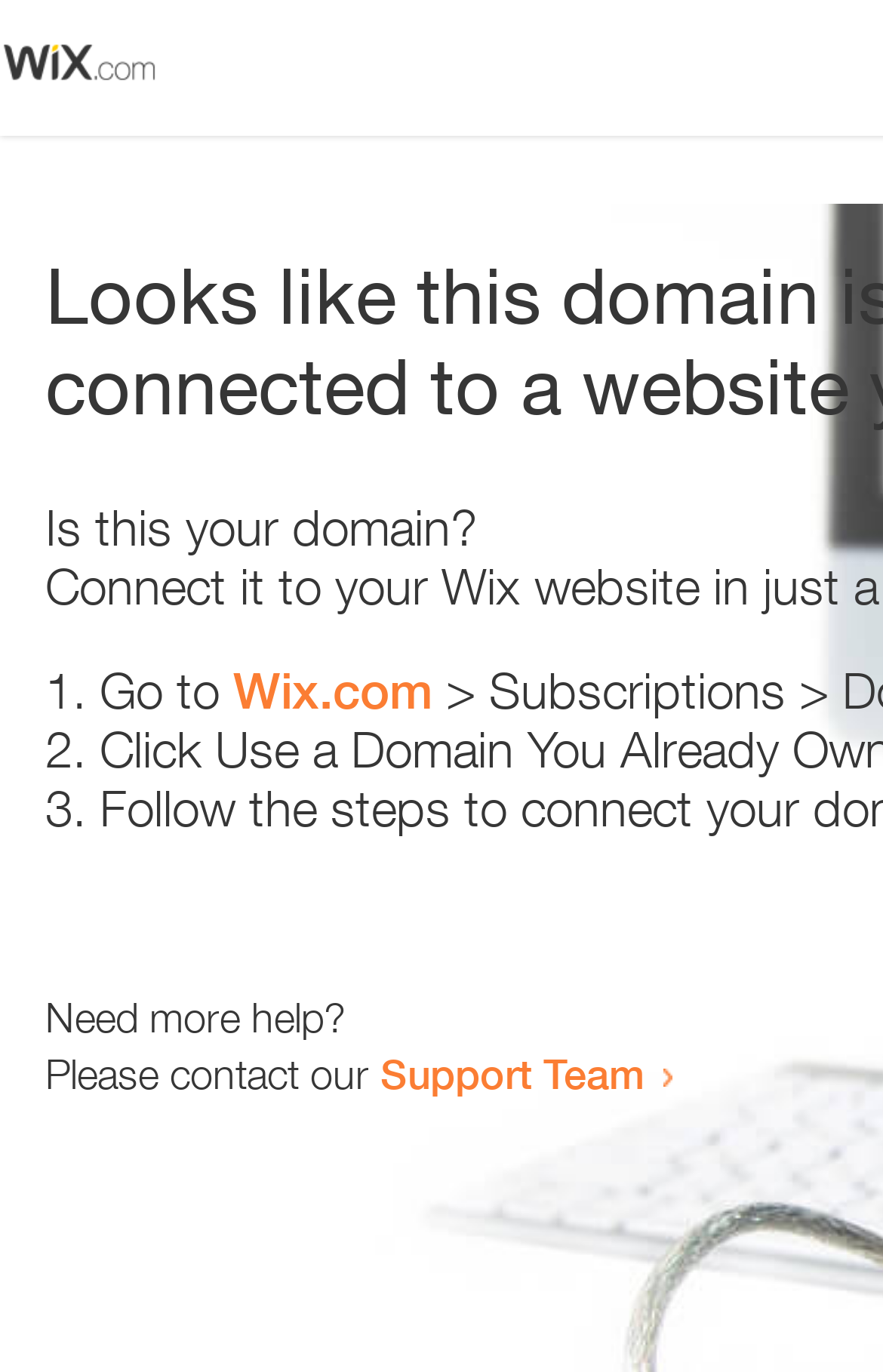How many text elements are present?
Give a one-word or short-phrase answer derived from the screenshot.

5